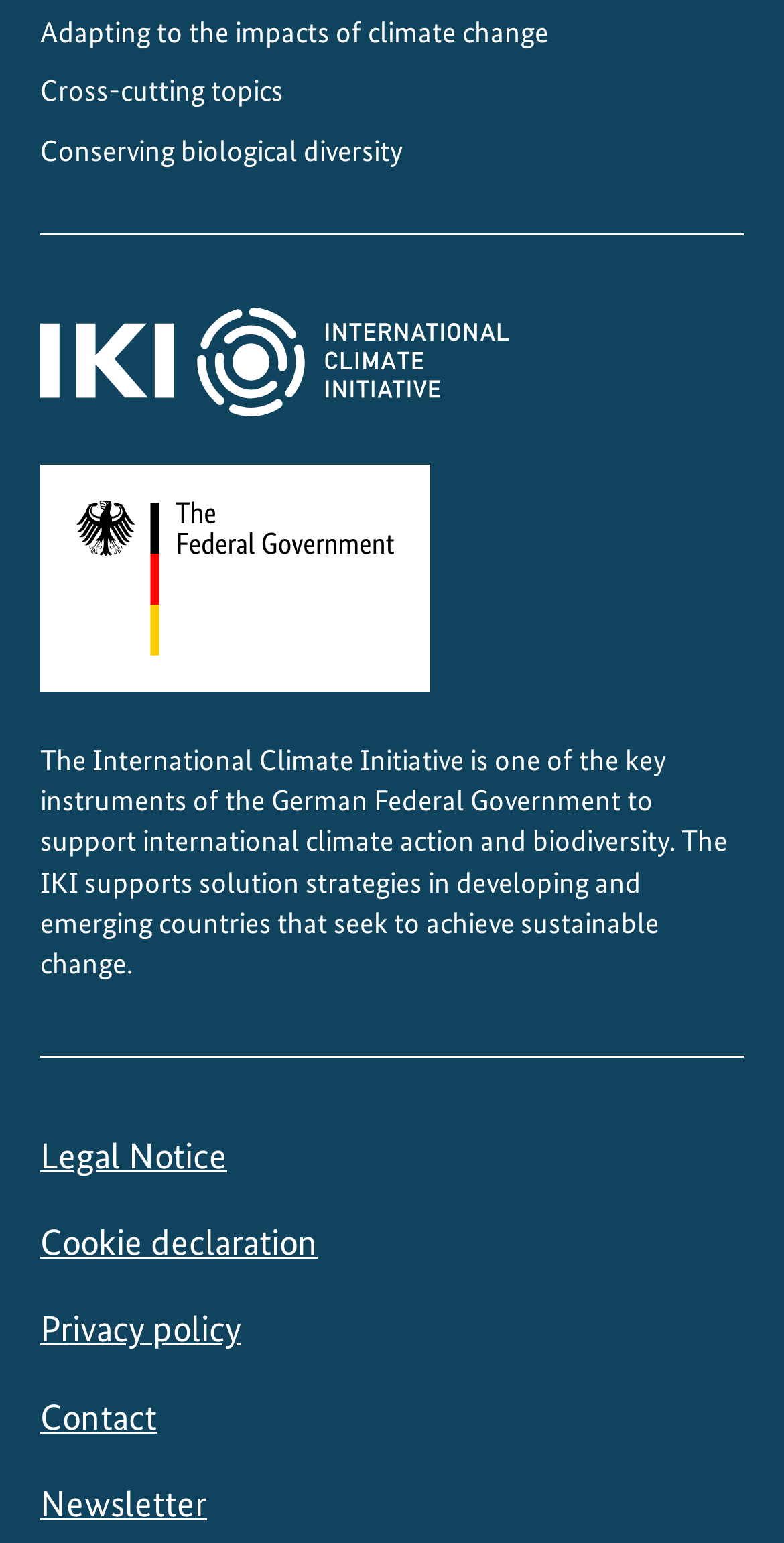Locate the bounding box of the UI element defined by this description: "Cookie declaration". The coordinates should be given as four float numbers between 0 and 1, formatted as [left, top, right, bottom].

[0.051, 0.791, 0.405, 0.819]